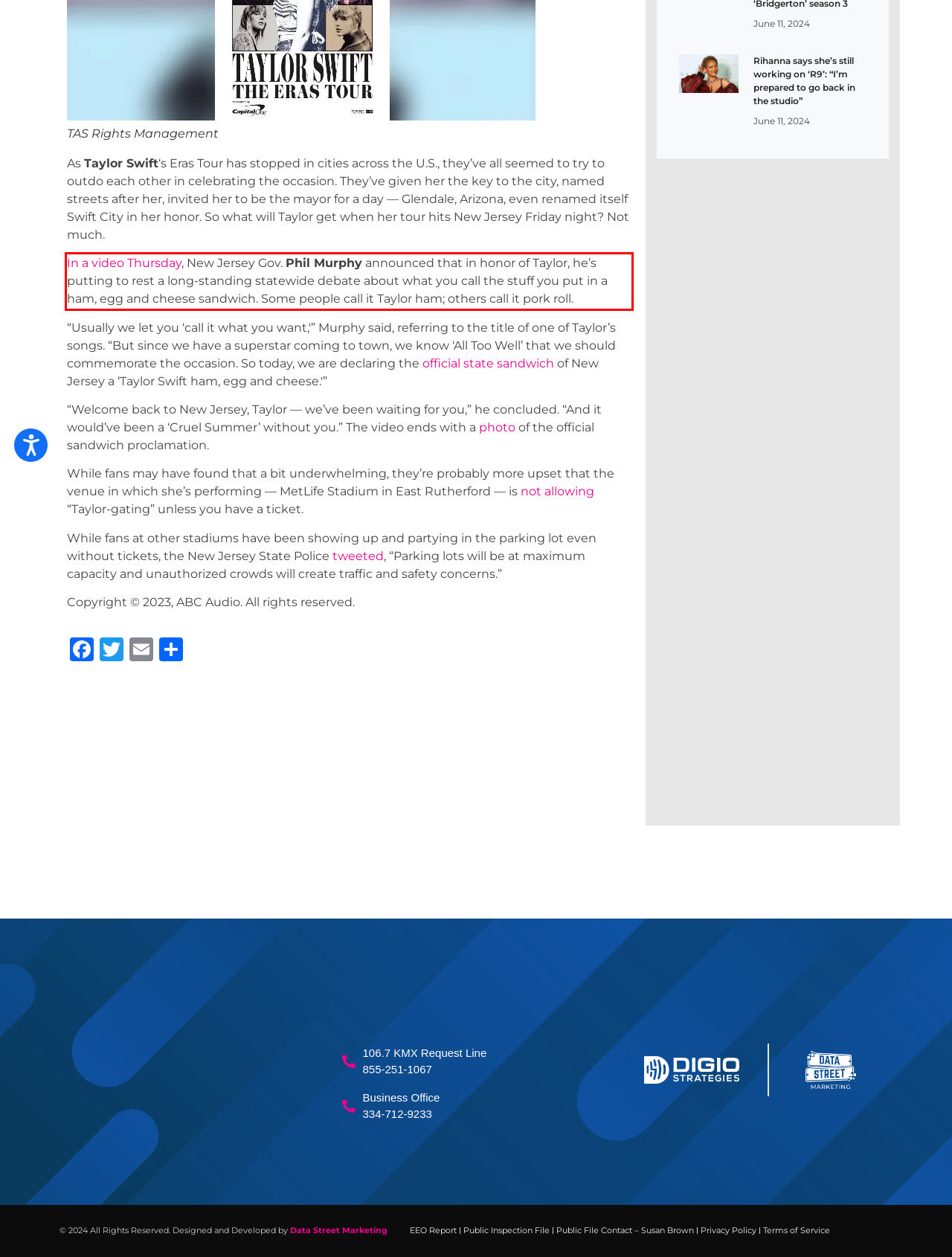Within the screenshot of the webpage, locate the red bounding box and use OCR to identify and provide the text content inside it.

In a video Thursday, New Jersey Gov. Phil Murphy announced that in honor of Taylor, he’s putting to rest a long-standing statewide debate about what you call the stuff you put in a ham, egg and cheese sandwich. Some people call it Taylor ham; others call it pork roll.